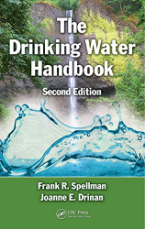Generate a descriptive account of all visible items and actions in the image.

The image features the cover of "The Drinking Water Handbook, Second Edition," written by Frank R. Spellman and Joanne E. Drinan. The cover prominently displays the title at the top, set against a vibrant backdrop of a natural landscape, featuring clear water splashes in the foreground. A serene waterfall and lush greenery enhance the visual appeal, emphasizing the book's focus on ensuring safe drinking water. This edition aims to thoroughly explore methods and practices to evaluate and manage drinking water quality, making it a vital resource for professionals in the field.